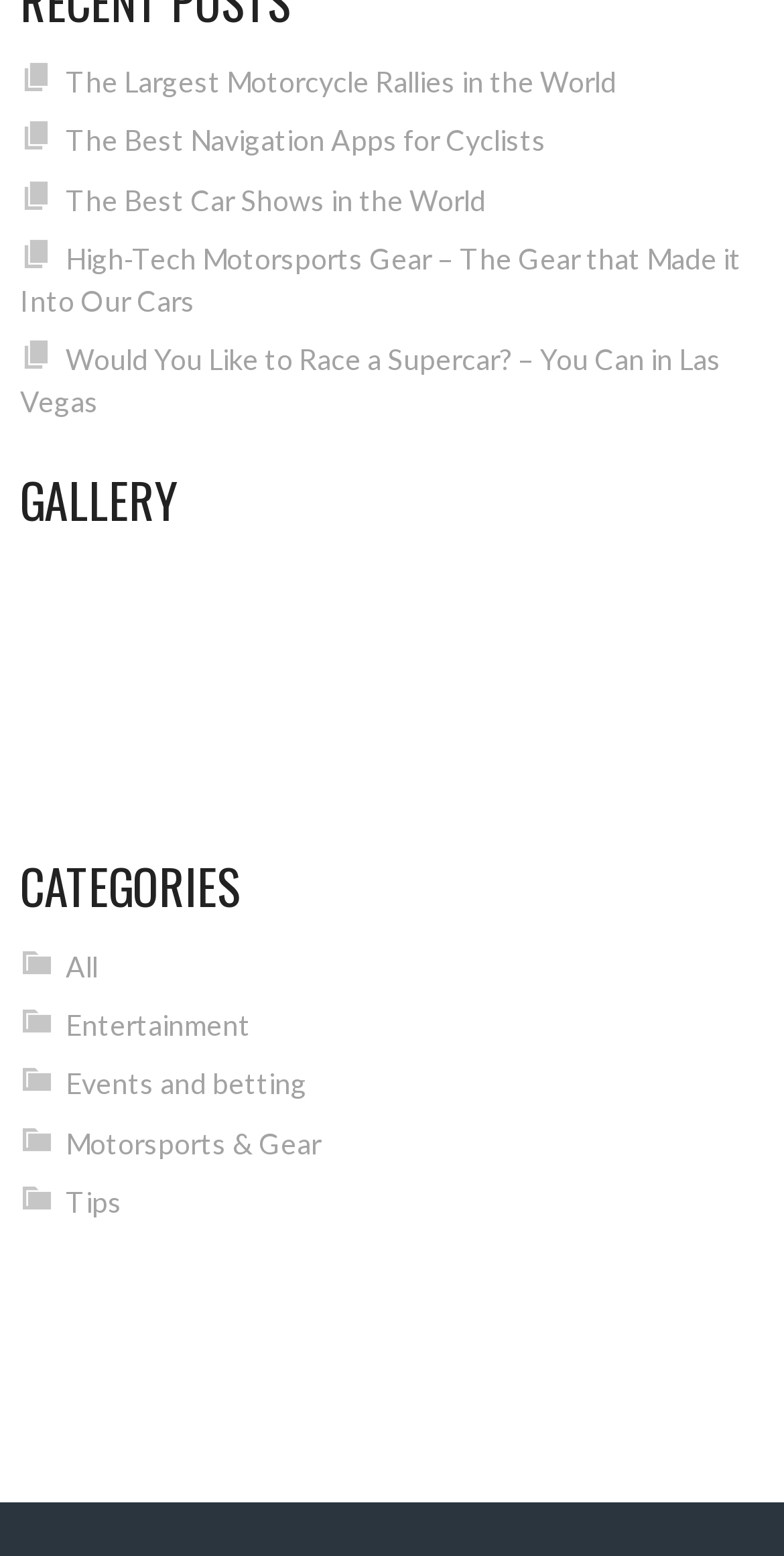Locate the bounding box coordinates of the clickable part needed for the task: "Browse the gallery".

[0.026, 0.298, 0.974, 0.344]